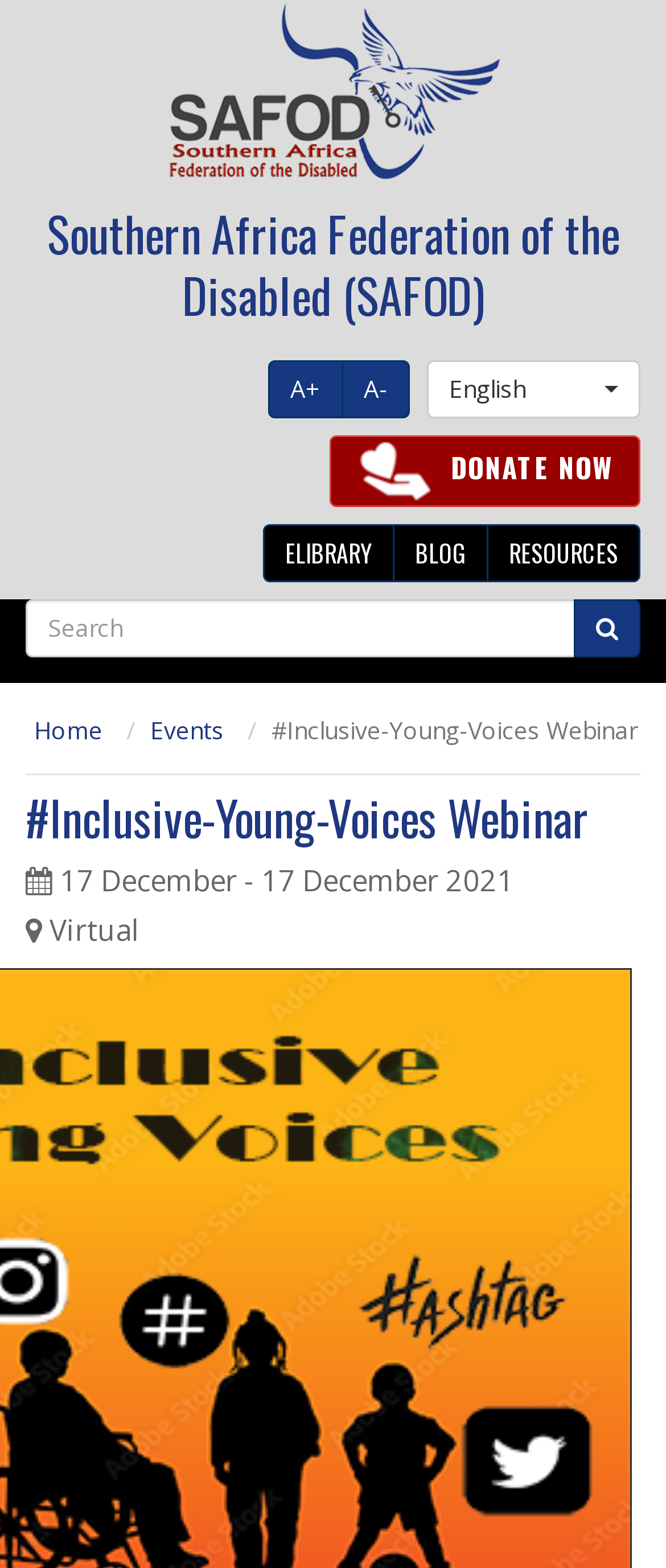Identify the bounding box coordinates of the clickable region to carry out the given instruction: "Search for something".

[0.038, 0.382, 0.962, 0.419]